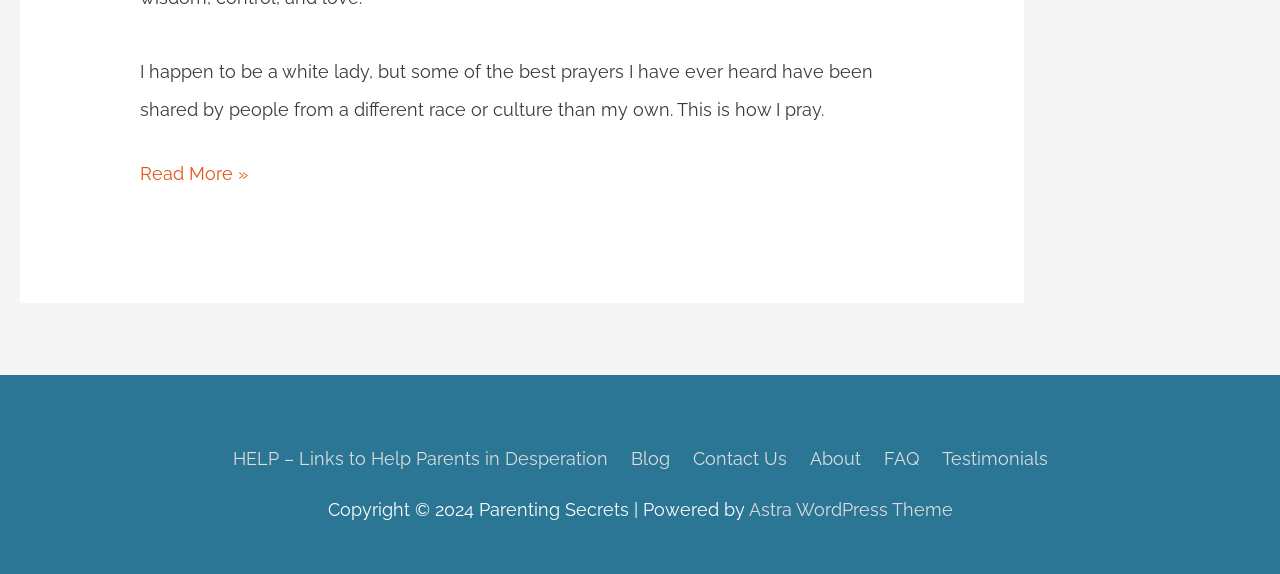What is the topic of the quote?
Please give a well-detailed answer to the question.

The quote mentions 'This is how I pray' and talks about the importance of prayers from different cultures, so the topic of the quote is prayer.